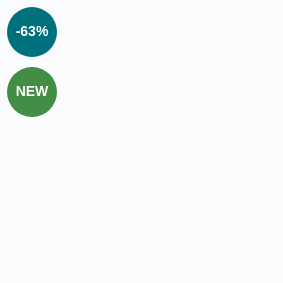Give a detailed account of the visual content in the image.

The image showcases a promotional badge for the "Gray IQOS LIL SOLID 2.0," highlighting a significant discount of 63%. The "NEW" label in a vibrant green color emphasizes the product's recent availability. This eye-catching design is aimed at attracting potential customers by underscoring both the affordability and the novelty of the vaping device, which is part of the related products section on the webpage. The combination of these elements serves to entice vapers looking for reliable and contemporary equipment.